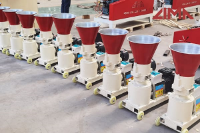Explain the image thoroughly, highlighting all key elements.

The image showcases a series of fish feed extruder machines, specifically designed for producing high-quality feed pellets. Arrayed in a clean industrial setting, each machine features a prominent red funnel atop a sturdy white body, equipped with a motor and wheels for mobility. This particular model is part of a production line capable of processing 700 kg/h of fish feed, with a pellet size of 3 mm, making it suitable for various aquaculture needs.

These extruders are engineered for efficiency and reliability, reflecting the advancements in feed manufacturing technology. The background hints at a well-organized production facility, possibly in Kolkata, India, known for its robust aquaculture practices. Such machines are essential in the aquafeed industry, enabling the production of nutritious feed tailored to different aquatic species.